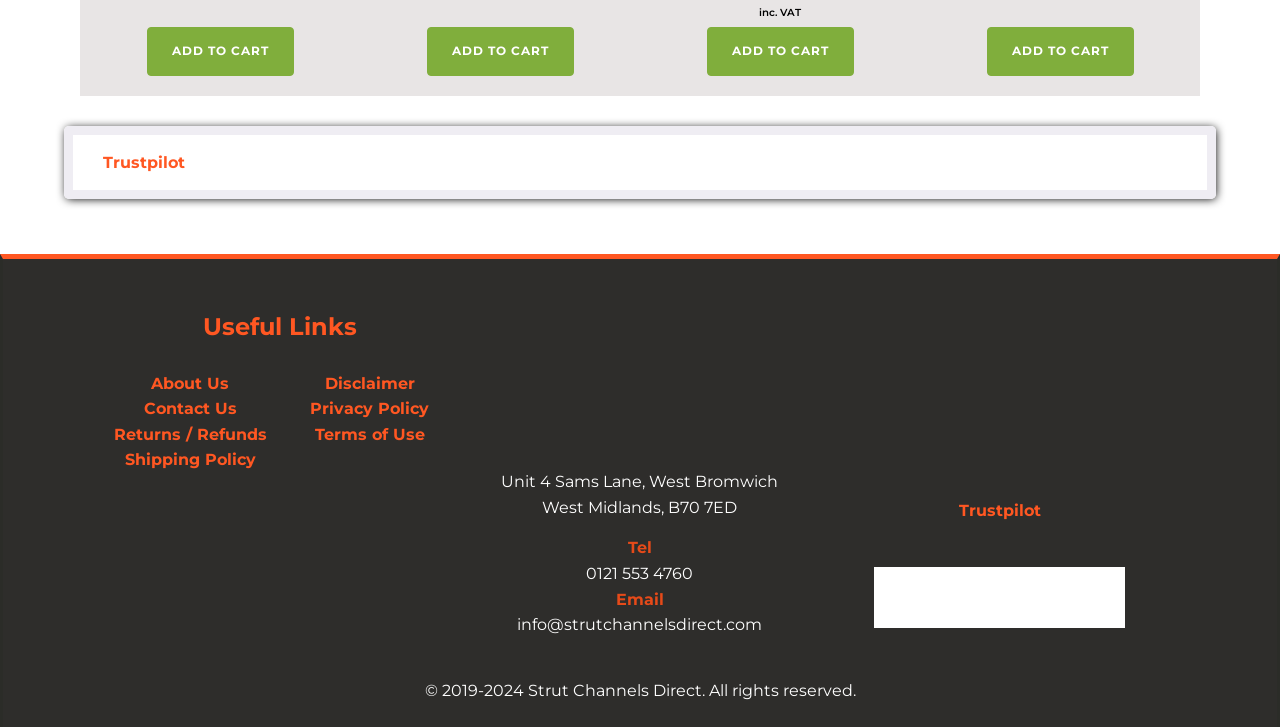What is the address of the company?
Answer briefly with a single word or phrase based on the image.

Unit 4 Sams Lane, West Bromwich